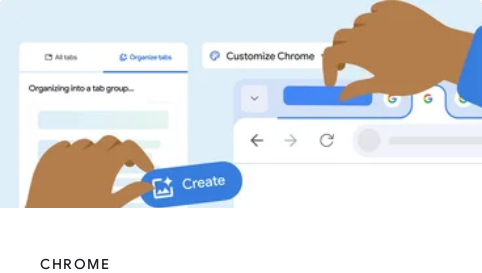What is the user interacting with in the browser interface?
Using the image, answer in one word or phrase.

A blue button labeled 'Create'